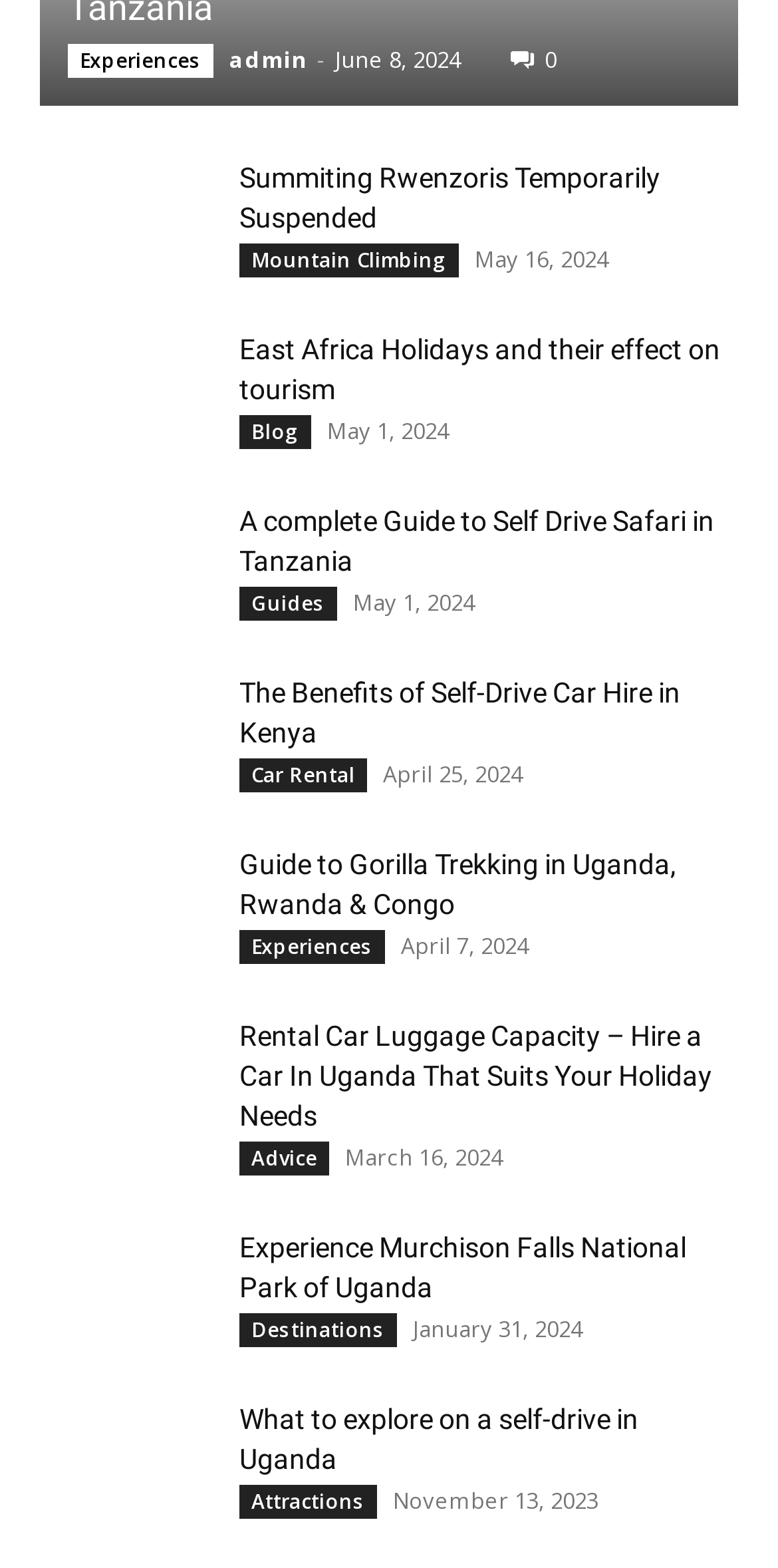Answer this question using a single word or a brief phrase:
What is the date of the oldest article?

November 13, 2023